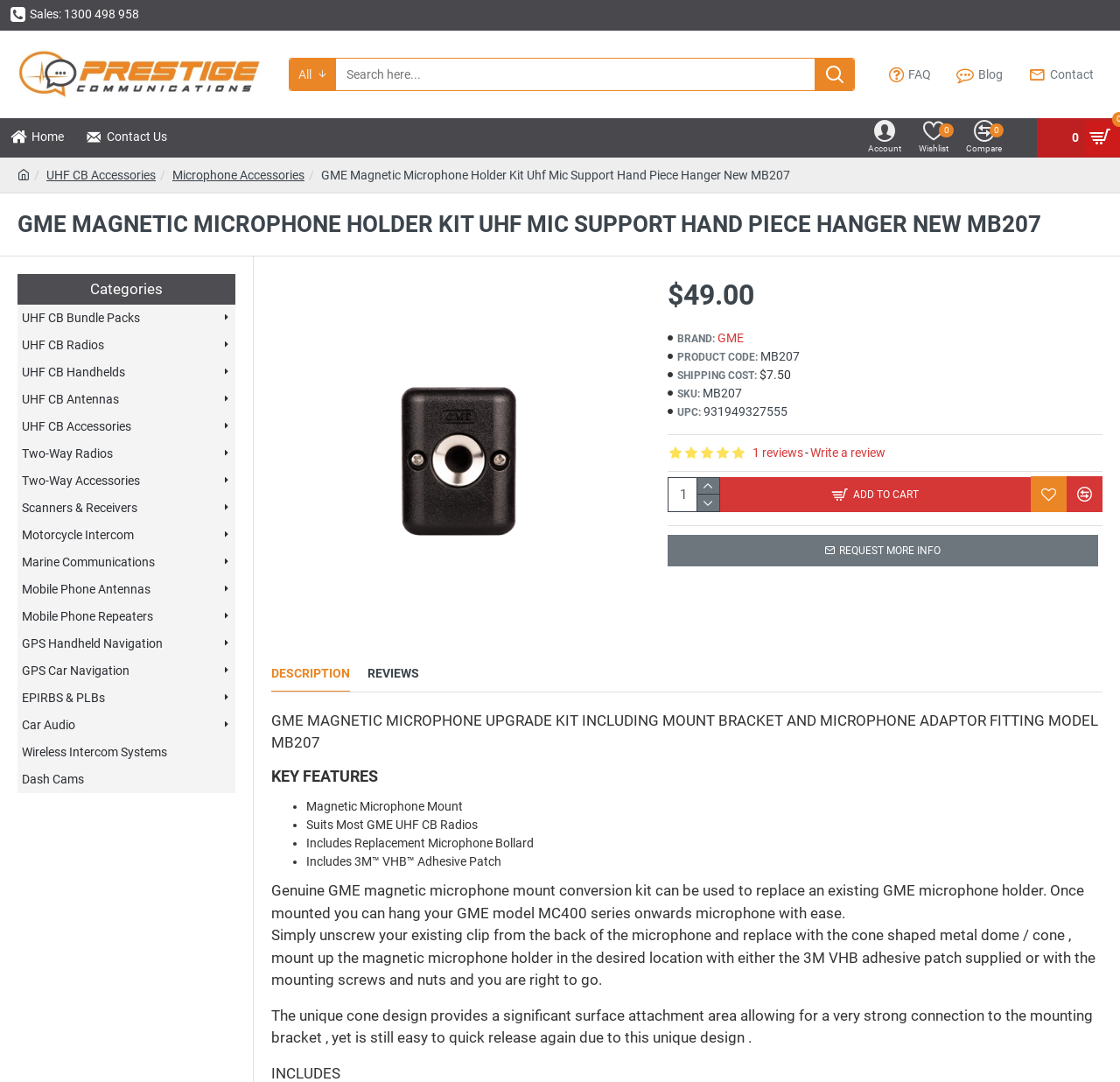Find and provide the bounding box coordinates for the UI element described with: "input value="1" name="quantity" value="1"".

[0.596, 0.441, 0.642, 0.472]